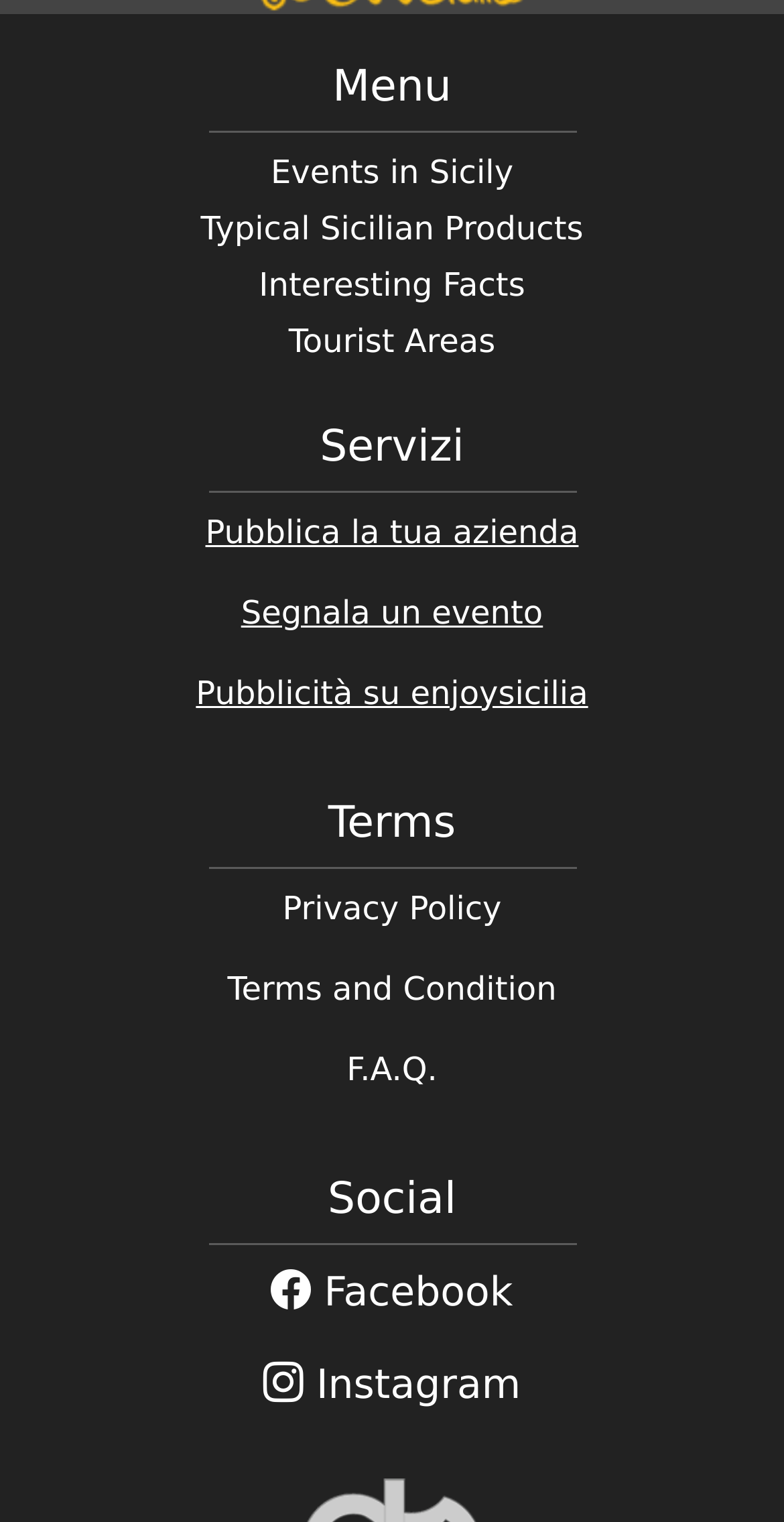Please identify the bounding box coordinates of where to click in order to follow the instruction: "Learn about typical Sicilian products".

[0.256, 0.137, 0.744, 0.162]